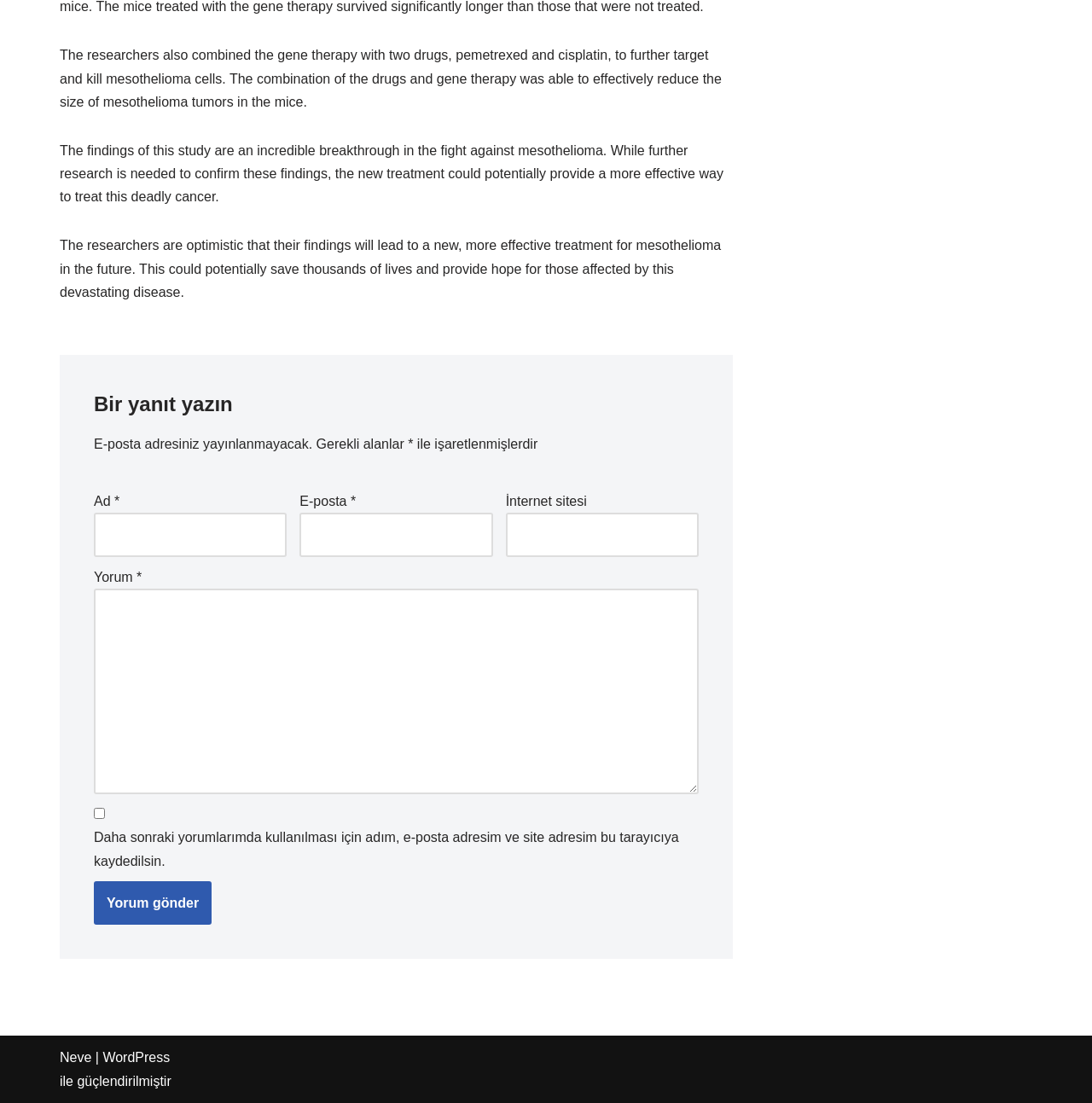Utilize the details in the image to thoroughly answer the following question: Is the website powered by WordPress?

The webpage contains a link to 'WordPress' at the bottom, which suggests that the website is powered by WordPress, a popular content management system.